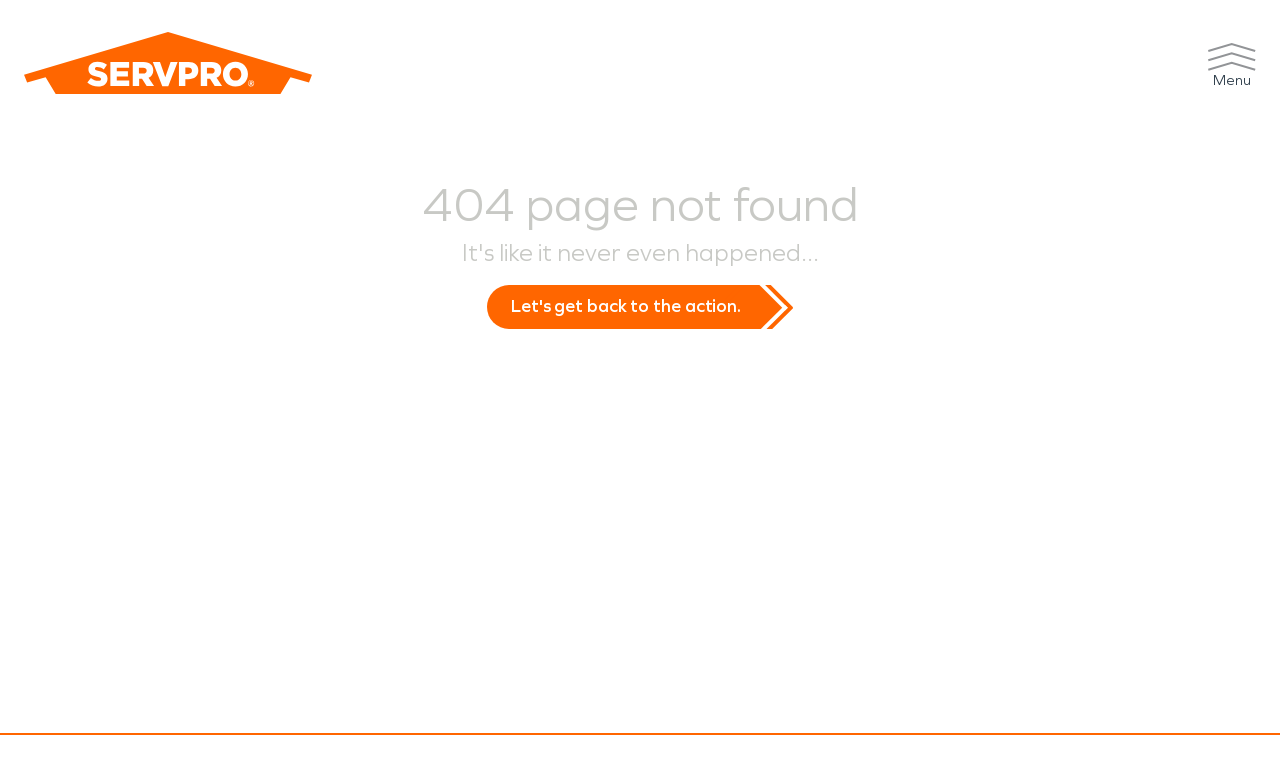Give a one-word or short phrase answer to this question: 
Is there an image on the top left?

Yes